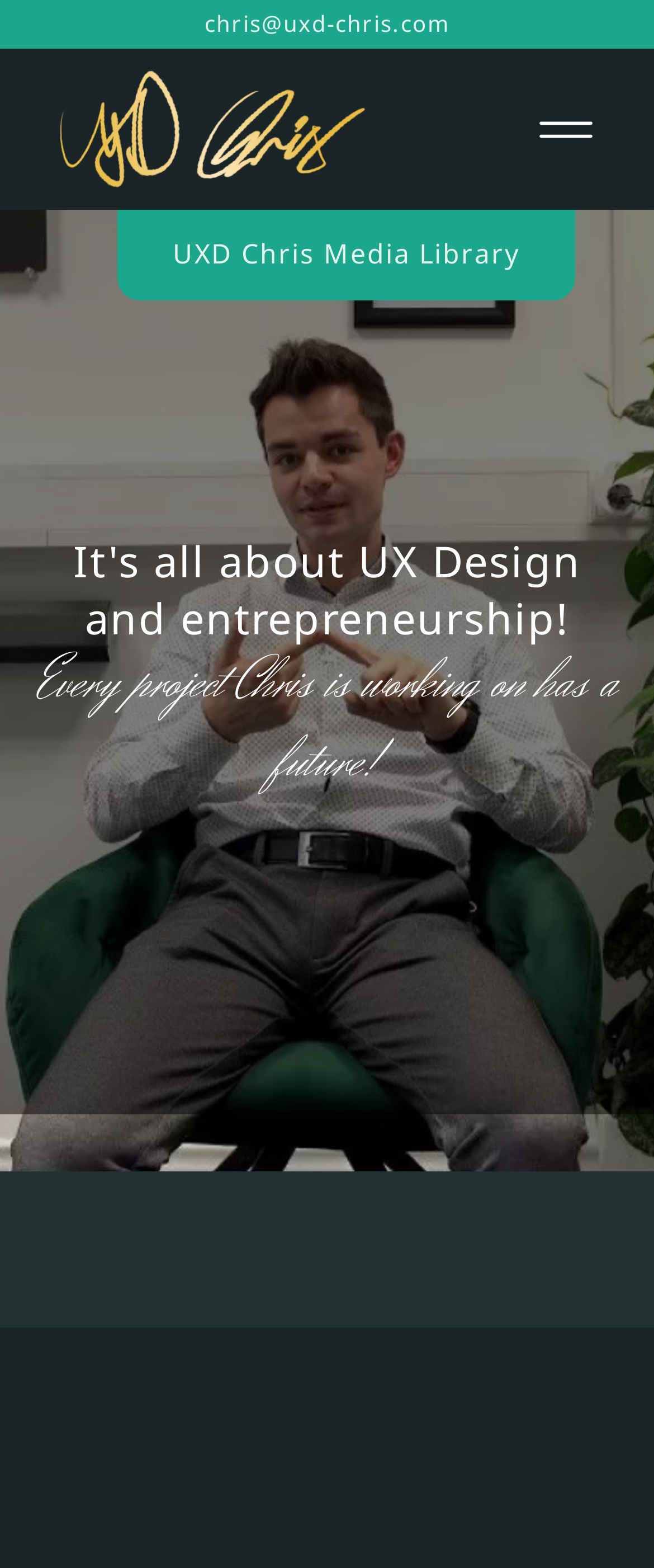Is there a media library on the website?
Look at the image and answer the question with a single word or phrase.

Yes